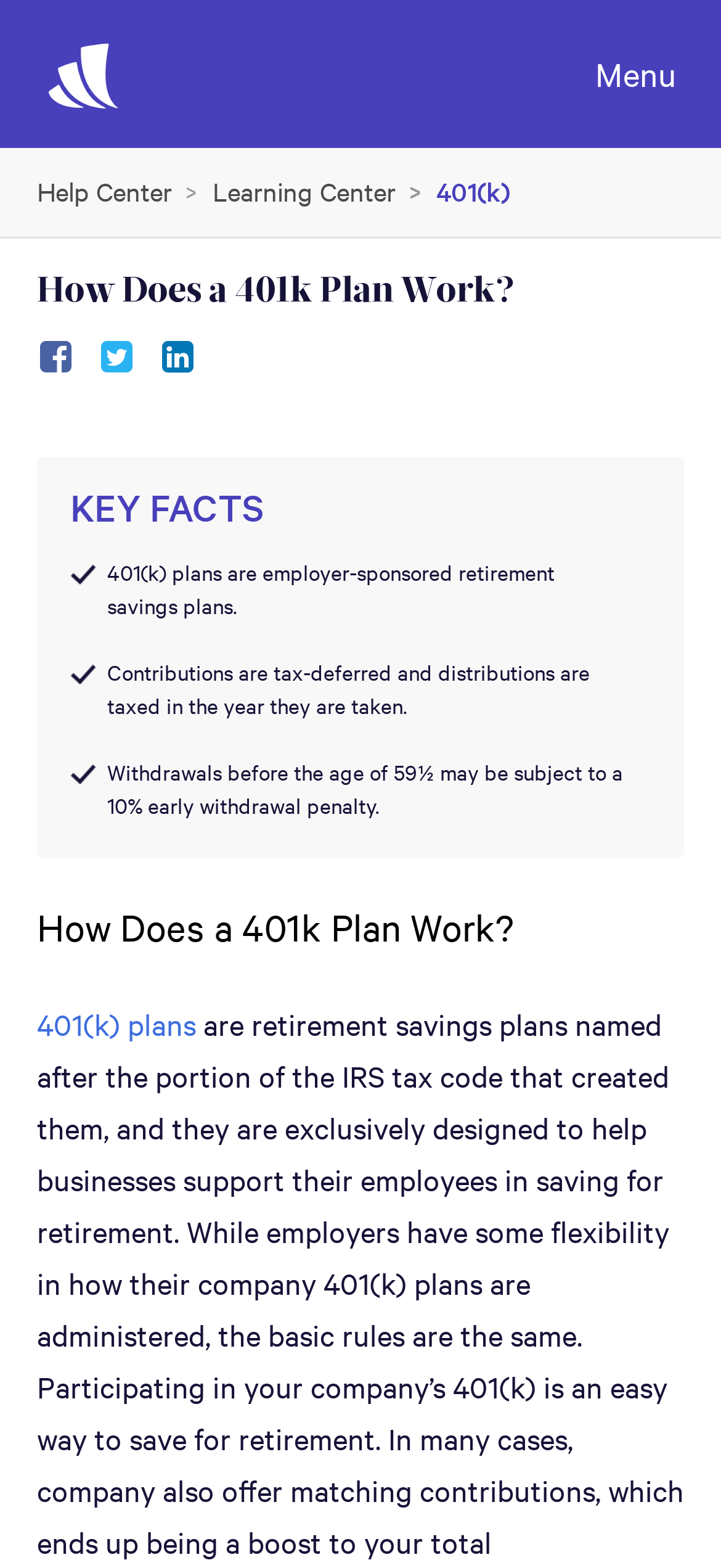Refer to the image and provide an in-depth answer to the question: 
What is the tax treatment of contributions to a 401(k) plan?

From the static text 'Contributions are tax-deferred and distributions are taxed in the year they are taken.', it can be understood that the tax treatment of contributions to a 401(k) plan is tax-deferred.